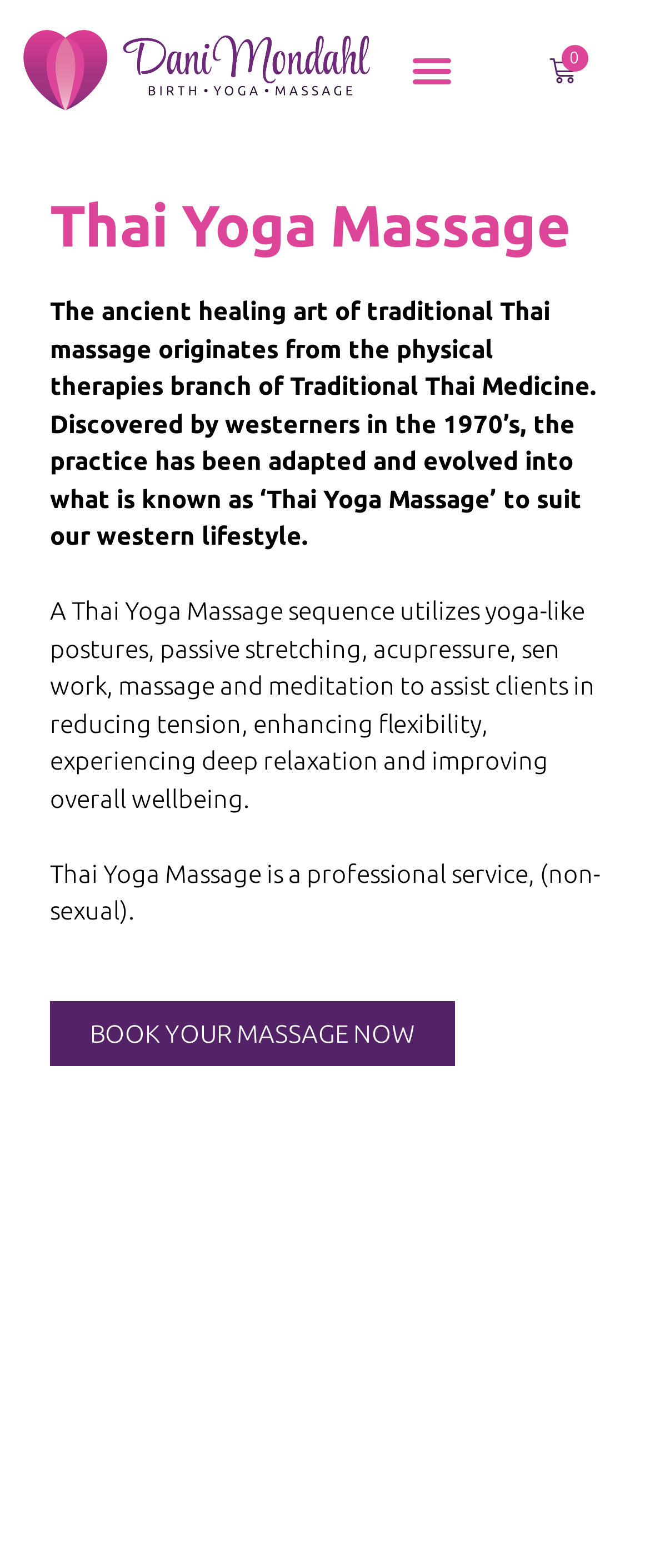Extract the bounding box coordinates for the UI element described as: "$0.00 0 Cart".

[0.784, 0.023, 0.948, 0.066]